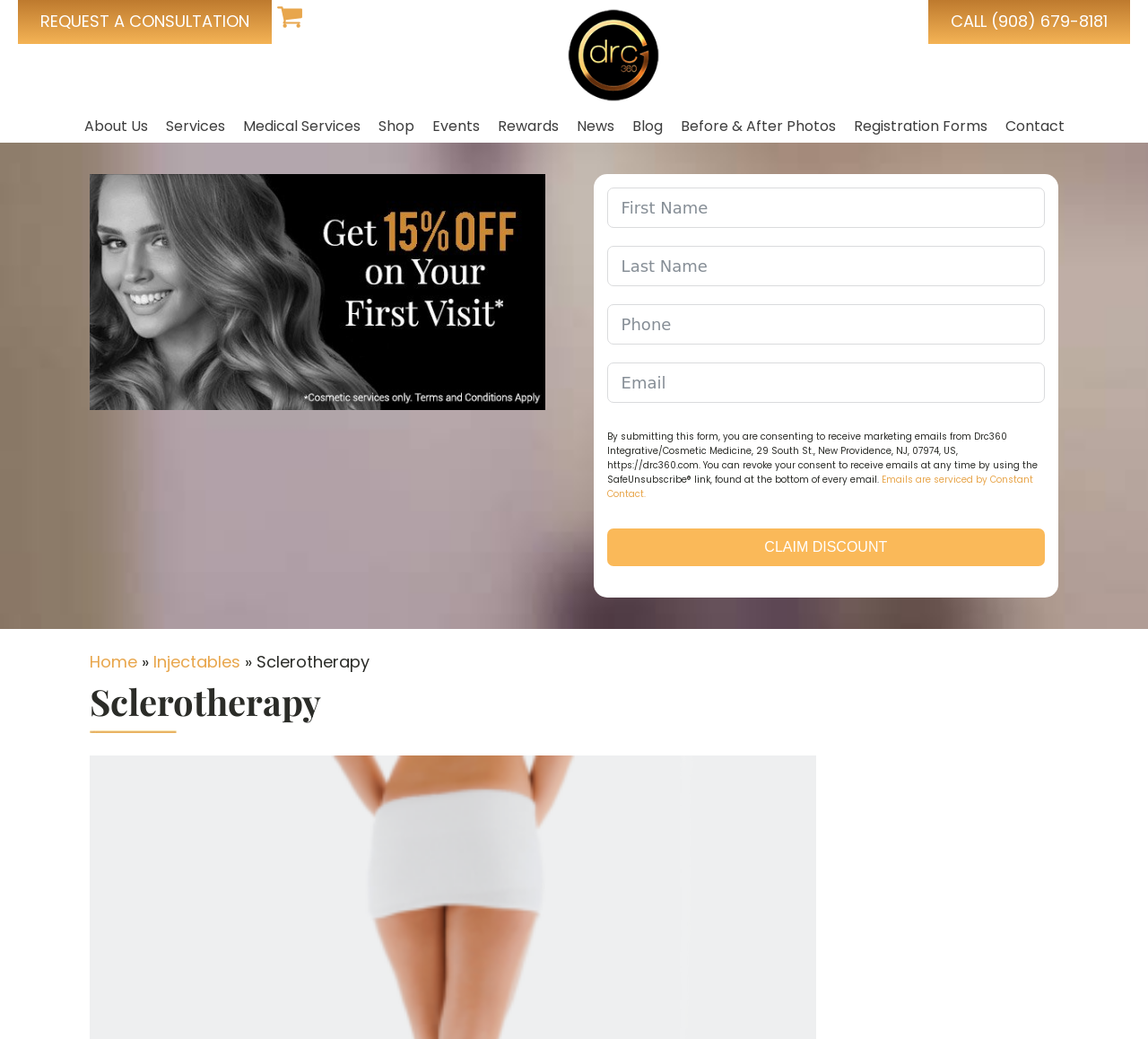What is the purpose of the form on the webpage?
Give a detailed and exhaustive answer to the question.

I inferred the purpose of the form by looking at the text 'By submitting this form, you are consenting to receive marketing emails...' and the presence of text boxes and a button with the text 'CLAIM DISCOUNT'.